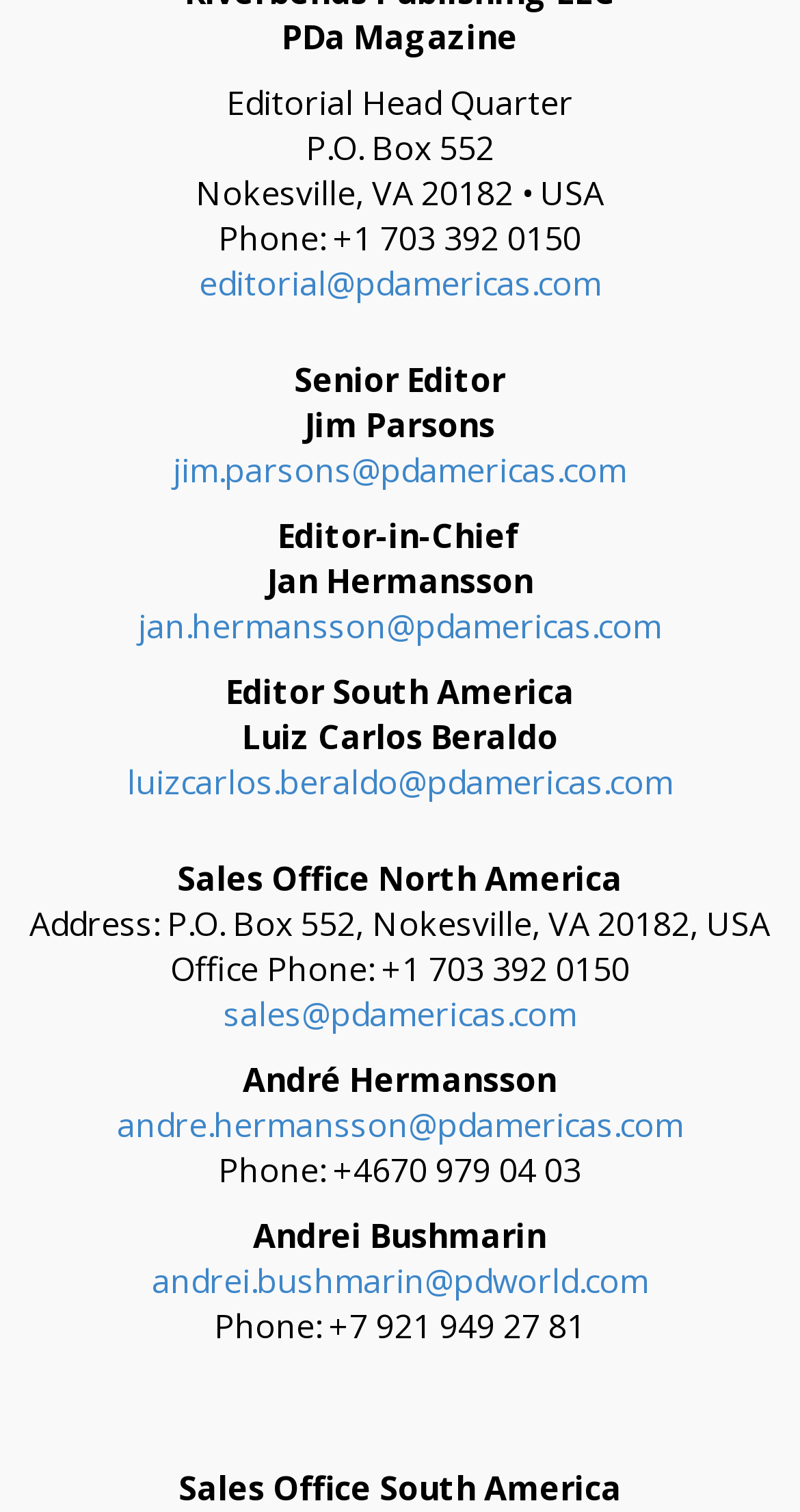Find the bounding box coordinates of the clickable area required to complete the following action: "Email the Sales Office South America".

[0.223, 0.969, 0.777, 0.999]